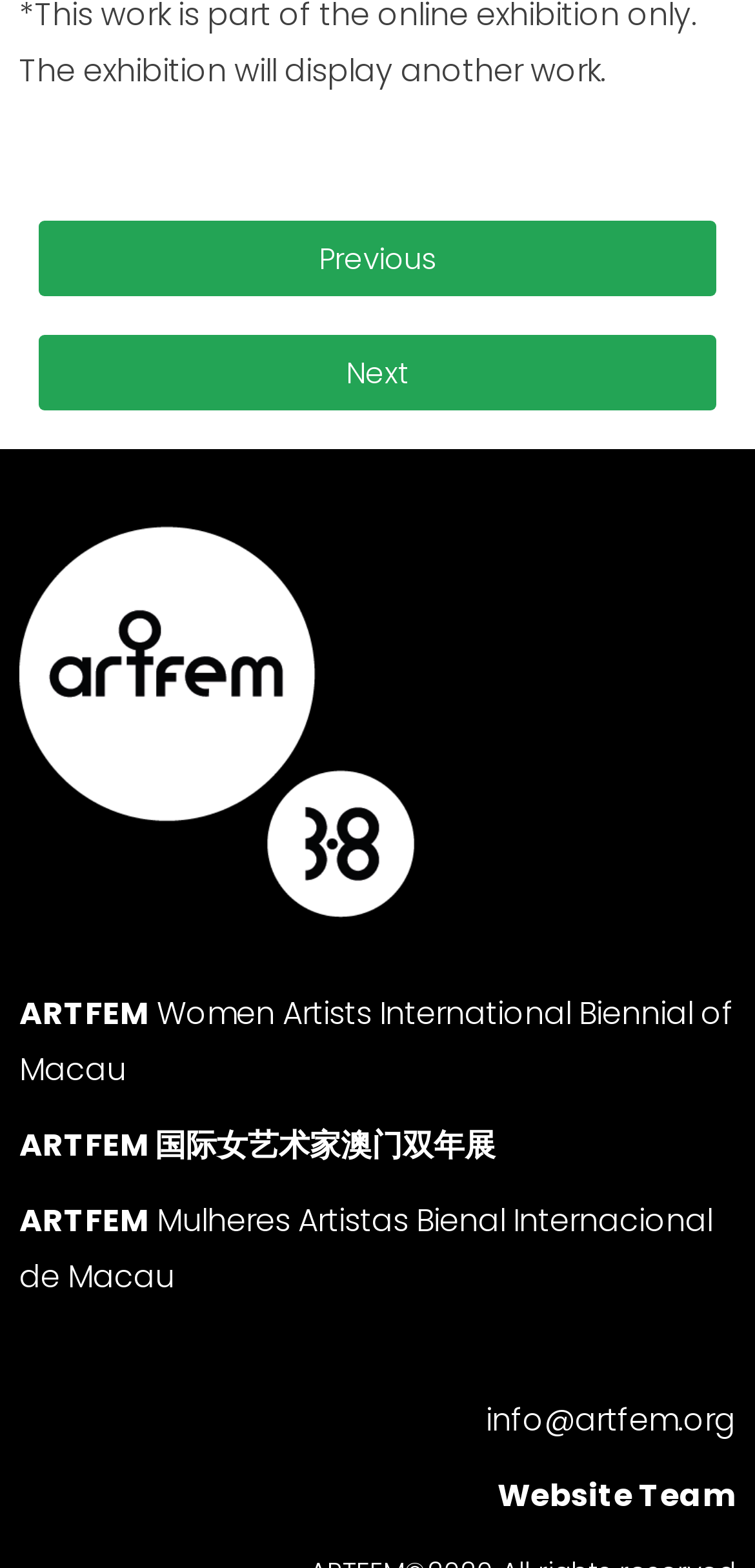Given the element description "info@artfem.org" in the screenshot, predict the bounding box coordinates of that UI element.

[0.644, 0.892, 0.974, 0.92]